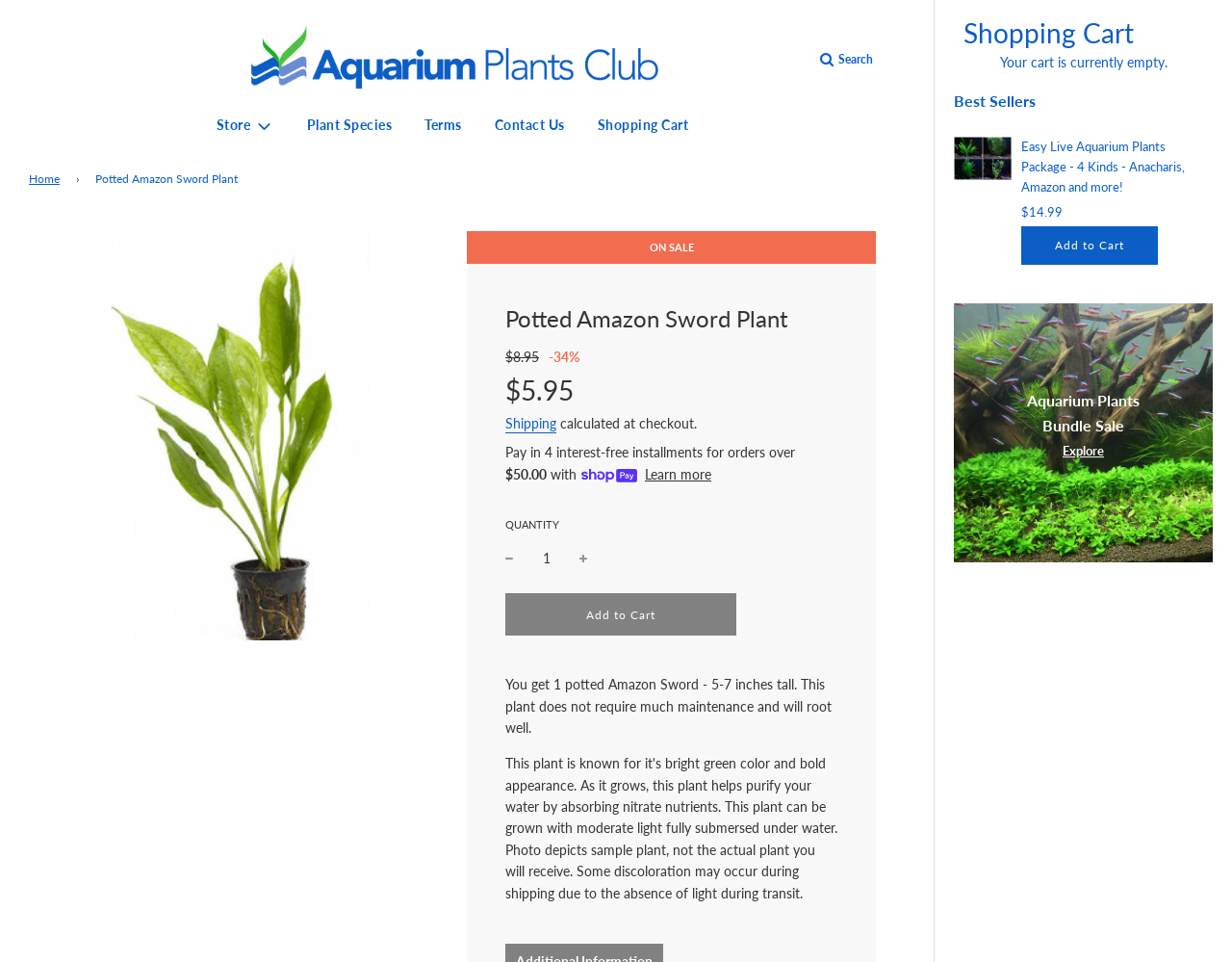What is the current status of the shopping cart? From the image, respond with a single word or brief phrase.

empty